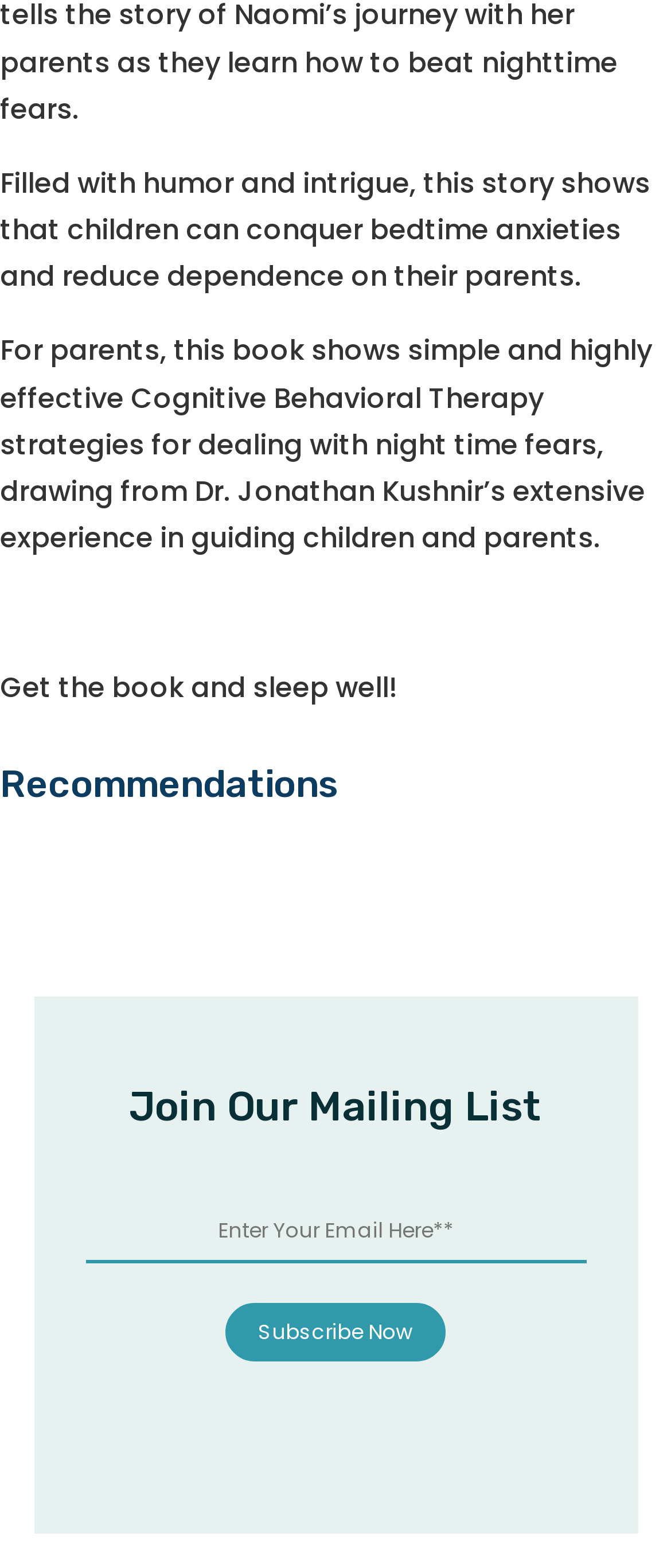Please look at the image and answer the question with a detailed explanation: What is the profession of the person mentioned in the text?

The profession of the person mentioned in the text can be inferred from the second StaticText element, which mentions 'Dr. Jonathan Kushnir' as someone with extensive experience in guiding children and parents.